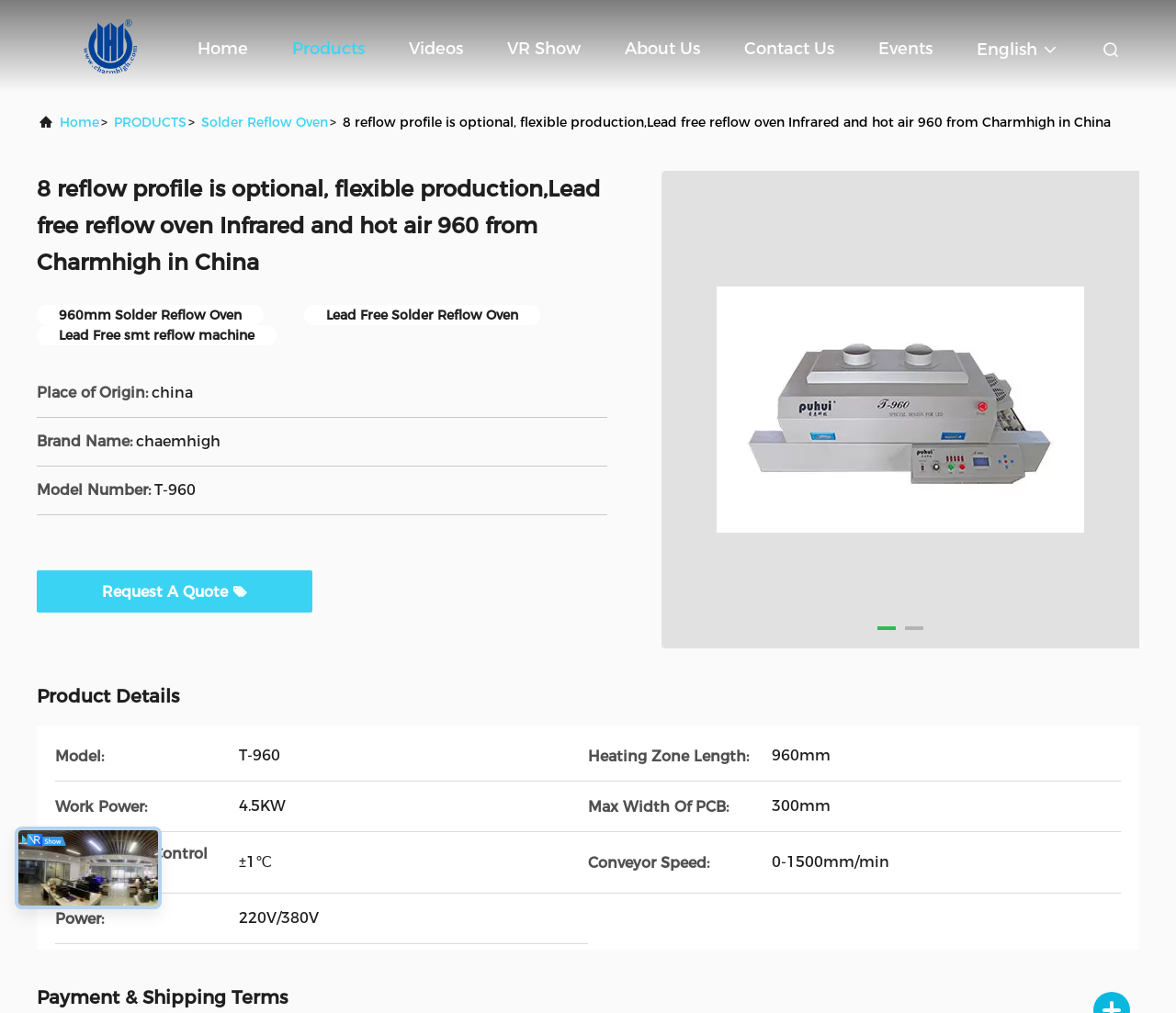What is the model number of the product?
Provide a fully detailed and comprehensive answer to the question.

I found the model number of the product by looking at the 'Model Number:' label on the webpage, which is located below the 'Brand Name:' label. The corresponding text is 'T-960'.